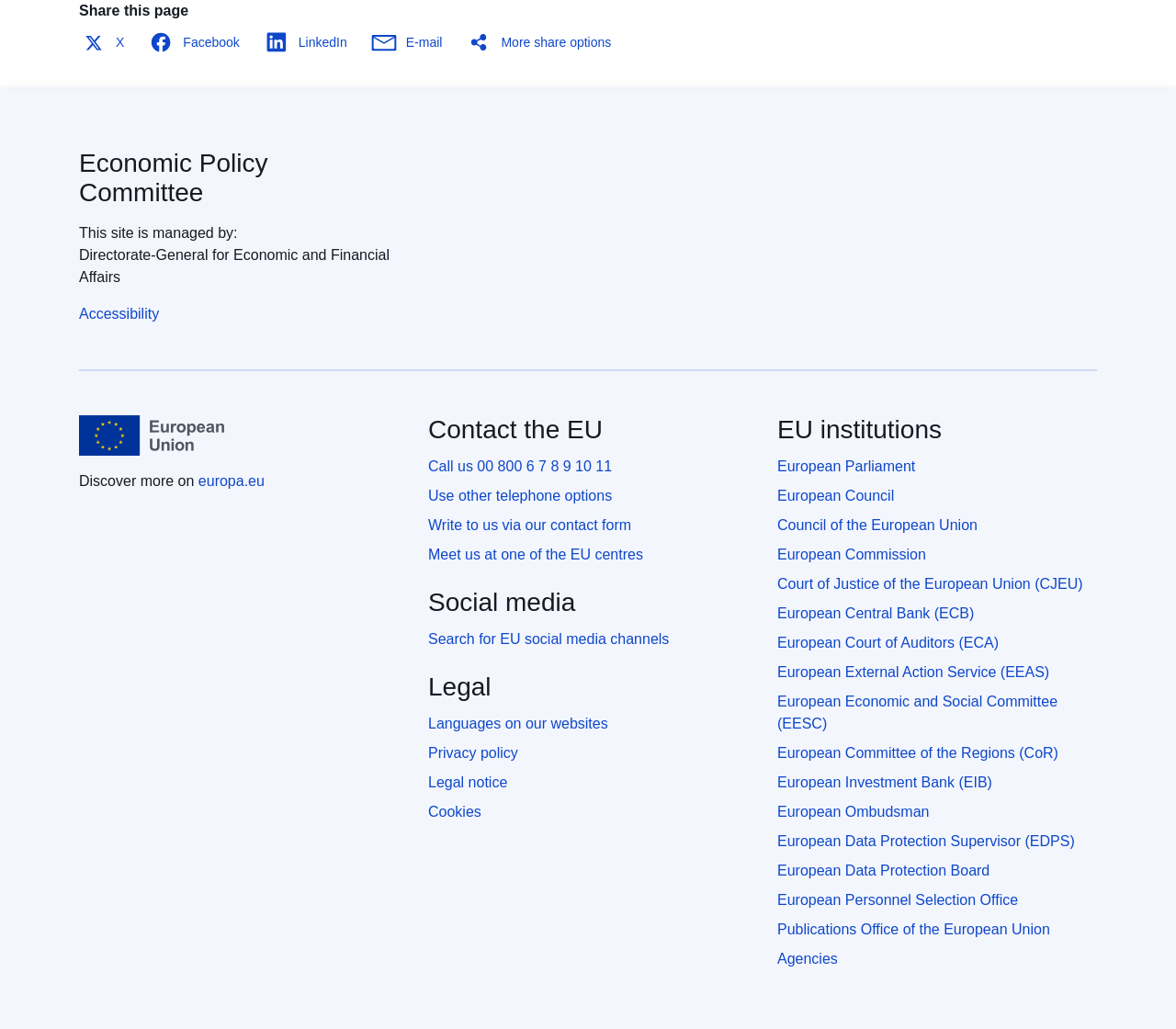Please specify the bounding box coordinates of the clickable section necessary to execute the following command: "Write to the EU via the contact form".

[0.364, 0.503, 0.537, 0.518]